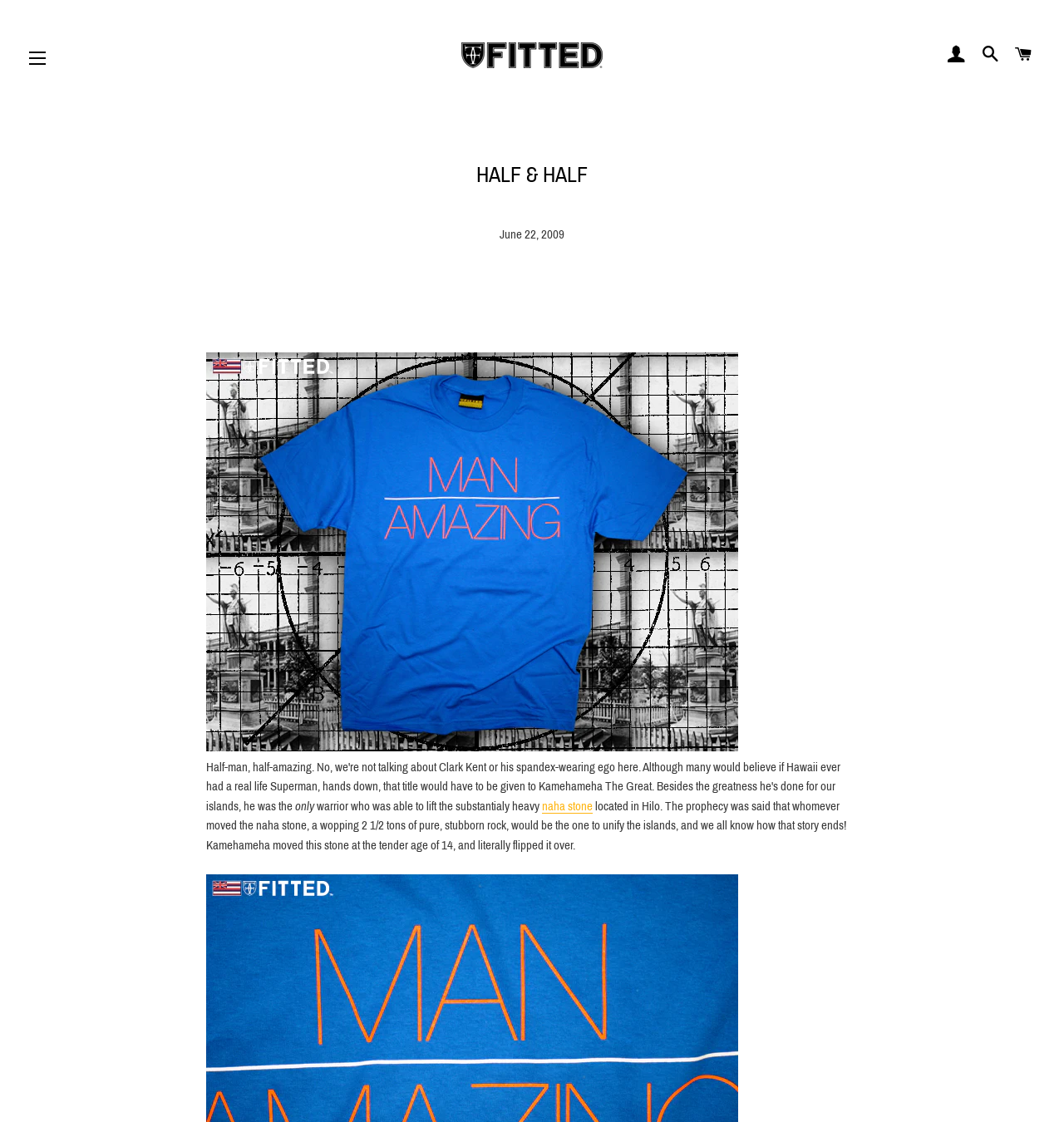At what age did Kamehameha move the naha stone?
Answer the question using a single word or phrase, according to the image.

14